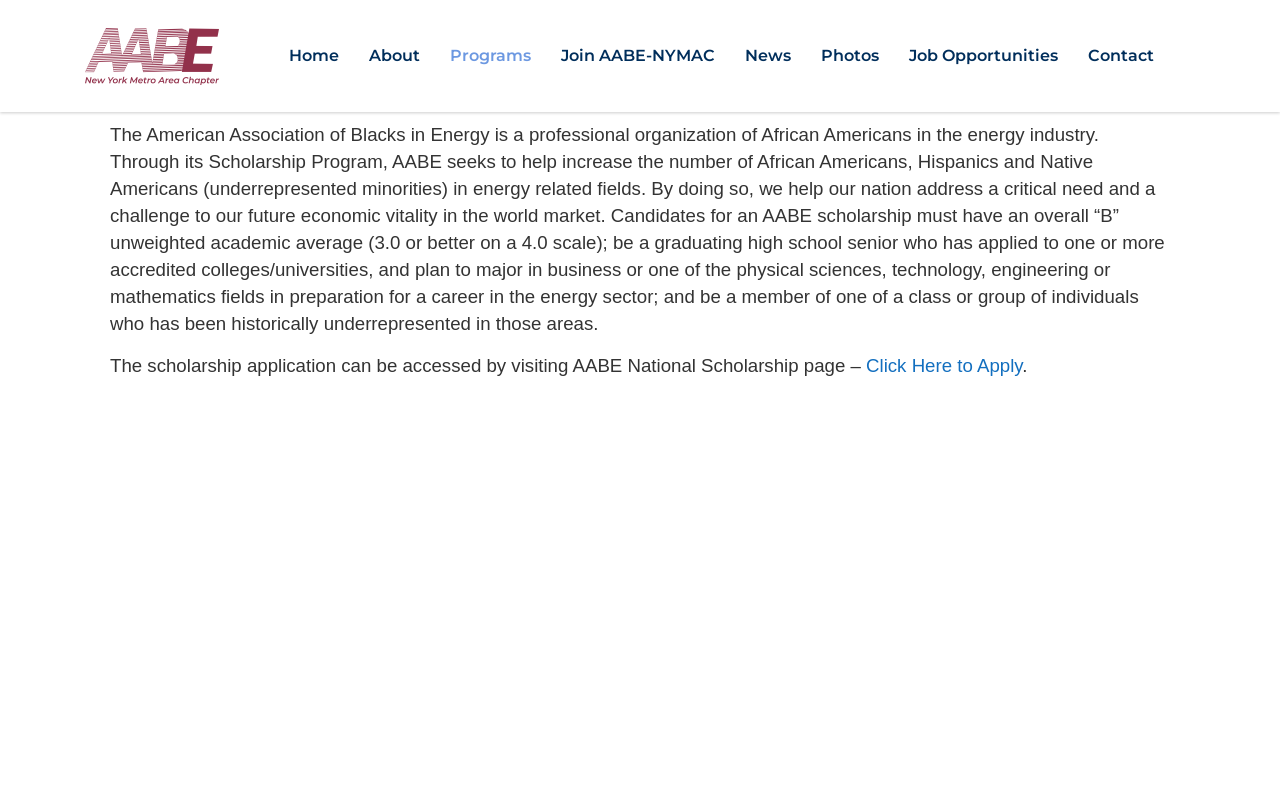How can one access the AABE scholarship application?
Based on the image, provide a one-word or brief-phrase response.

Visit AABE National Scholarship page